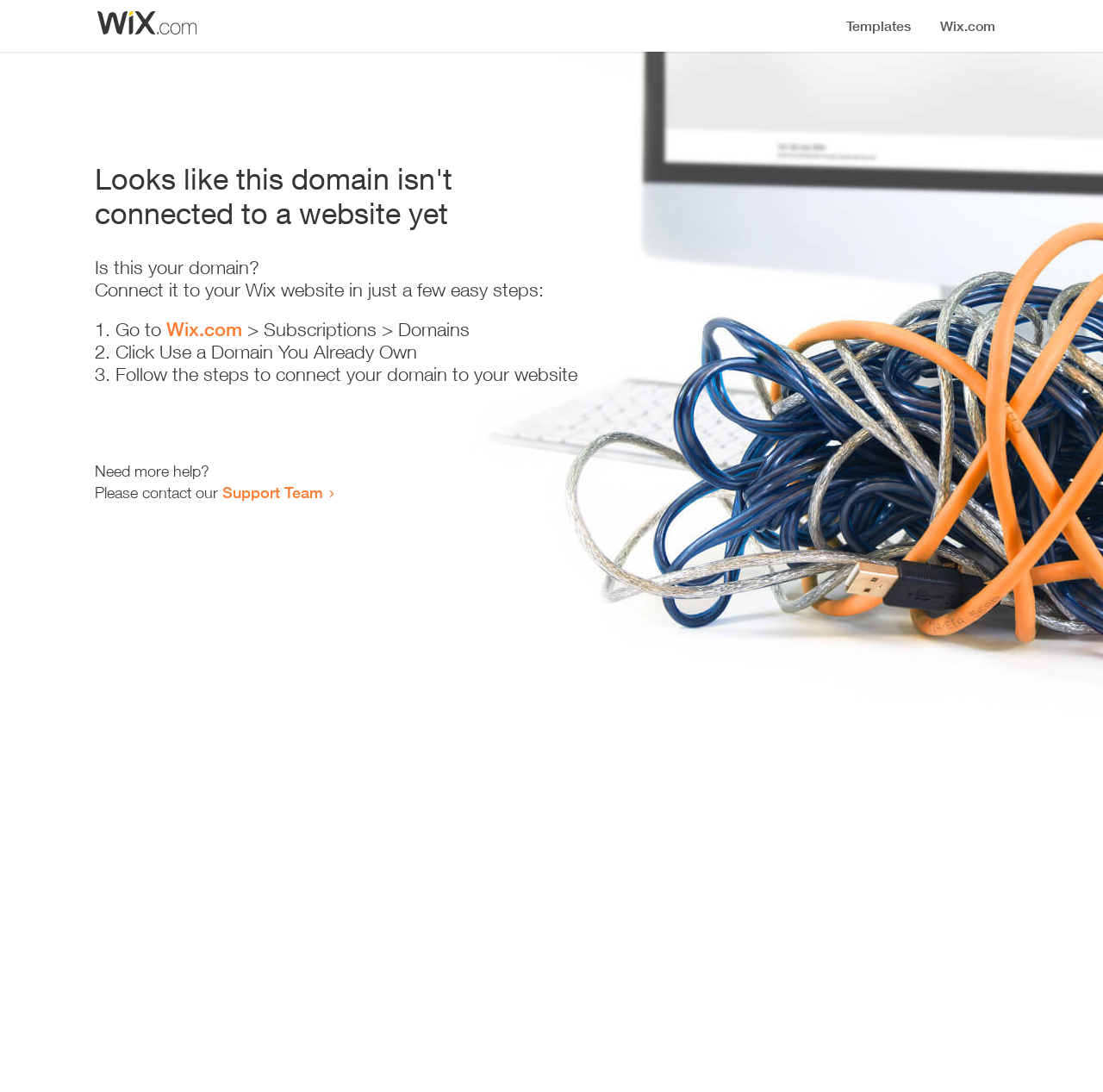Craft a detailed narrative of the webpage's structure and content.

The webpage appears to be an error page, indicating that a domain is not connected to a website yet. At the top, there is a small image, likely a logo or icon. Below the image, a prominent heading reads "Looks like this domain isn't connected to a website yet". 

Underneath the heading, a series of instructions are provided to connect the domain to a Wix website. The instructions are divided into three steps, each marked with a numbered list marker (1., 2., and 3.). The first step involves going to Wix.com, followed by navigating to the Subscriptions and Domains section. The second step is to click "Use a Domain You Already Own", and the third step is to follow the instructions to connect the domain to the website.

At the bottom of the page, there is a section offering additional help, with a message "Need more help?" followed by an invitation to contact the Support Team, which is a clickable link.